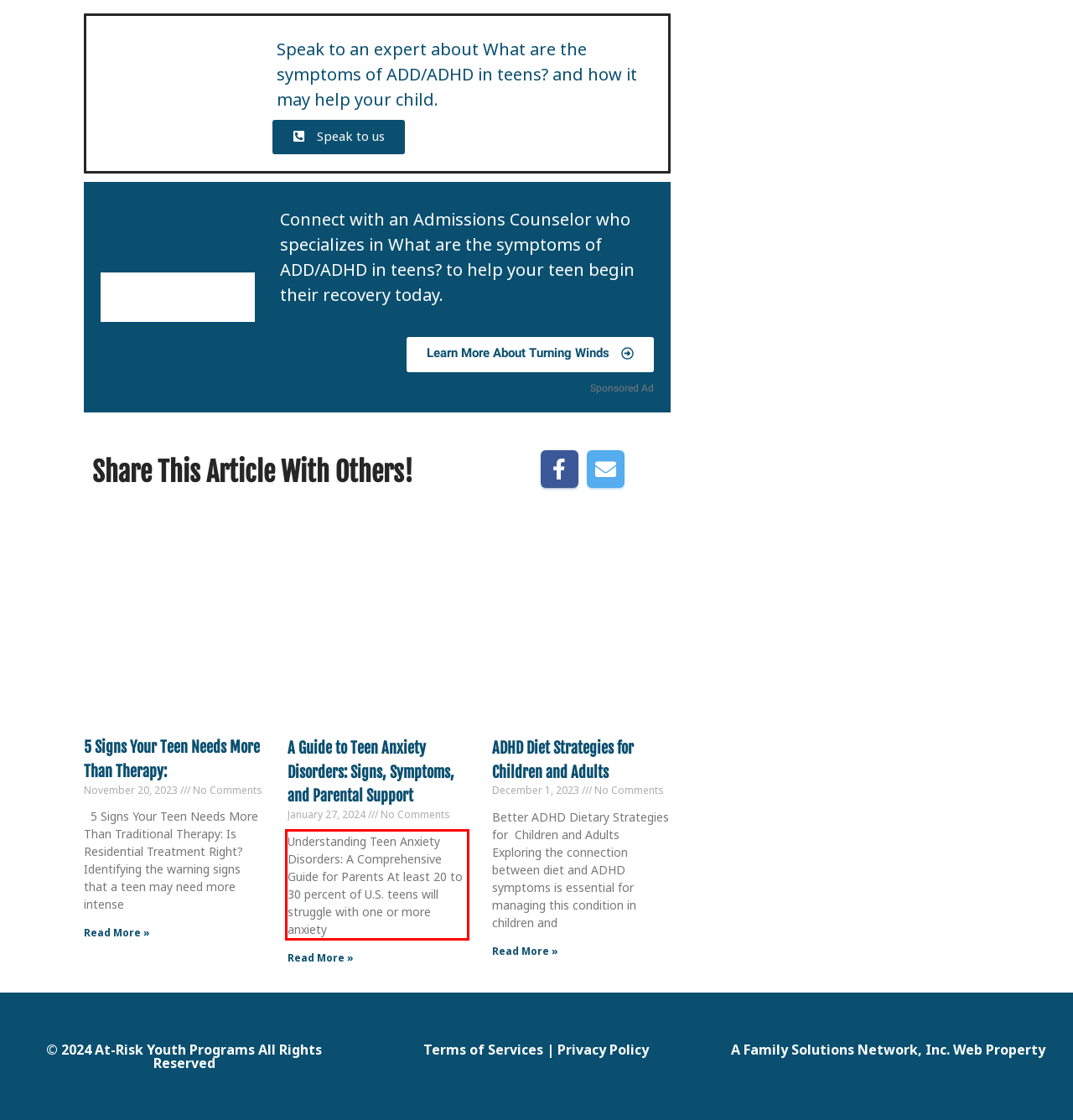Please recognize and transcribe the text located inside the red bounding box in the webpage image.

Understanding Teen Anxiety Disorders: A Comprehensive Guide for Parents At least 20 to 30 percent of U.S. teens will struggle with one or more anxiety